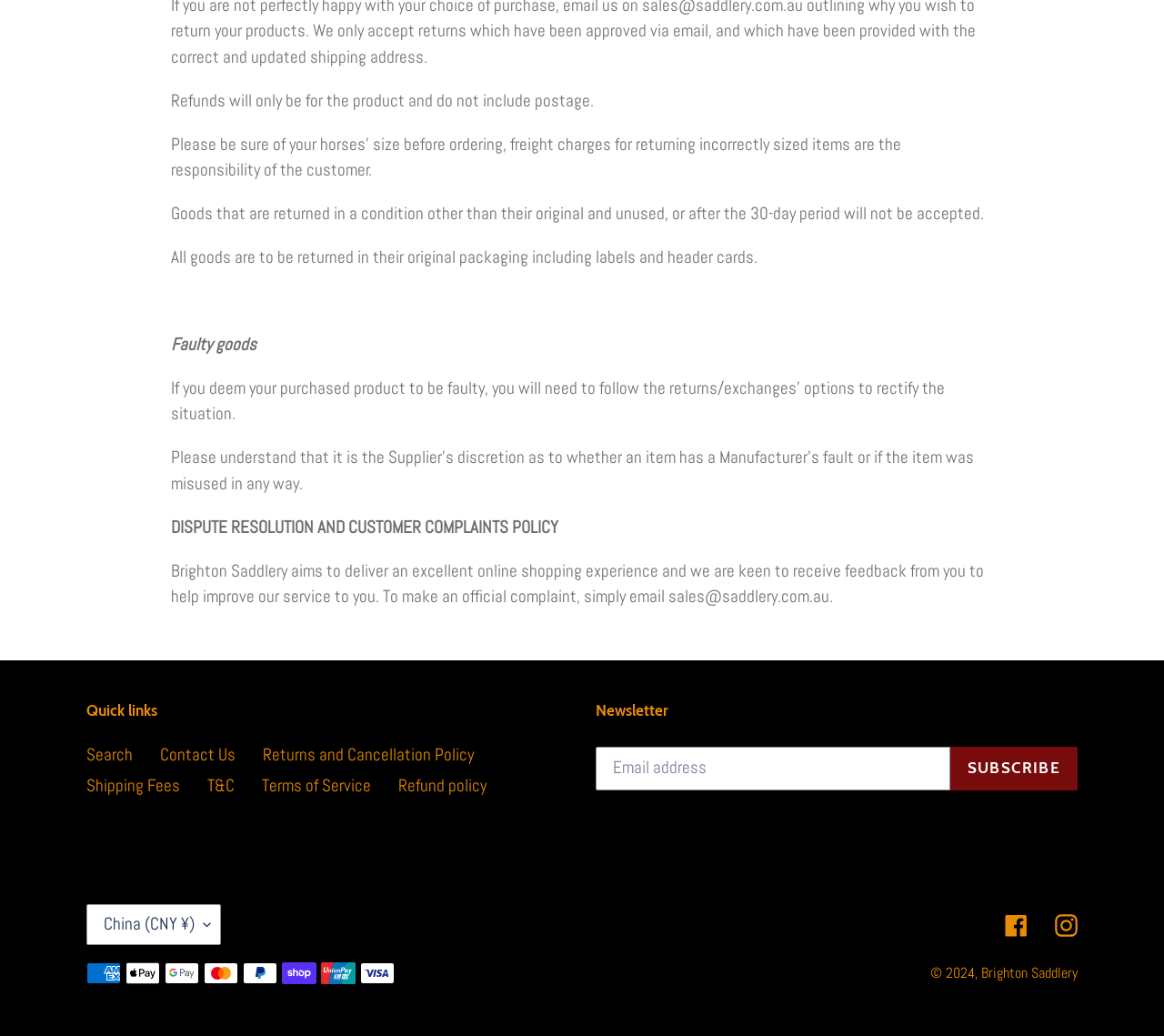Given the description: "T&C", determine the bounding box coordinates of the UI element. The coordinates should be formatted as four float numbers between 0 and 1, [left, top, right, bottom].

[0.178, 0.747, 0.202, 0.769]